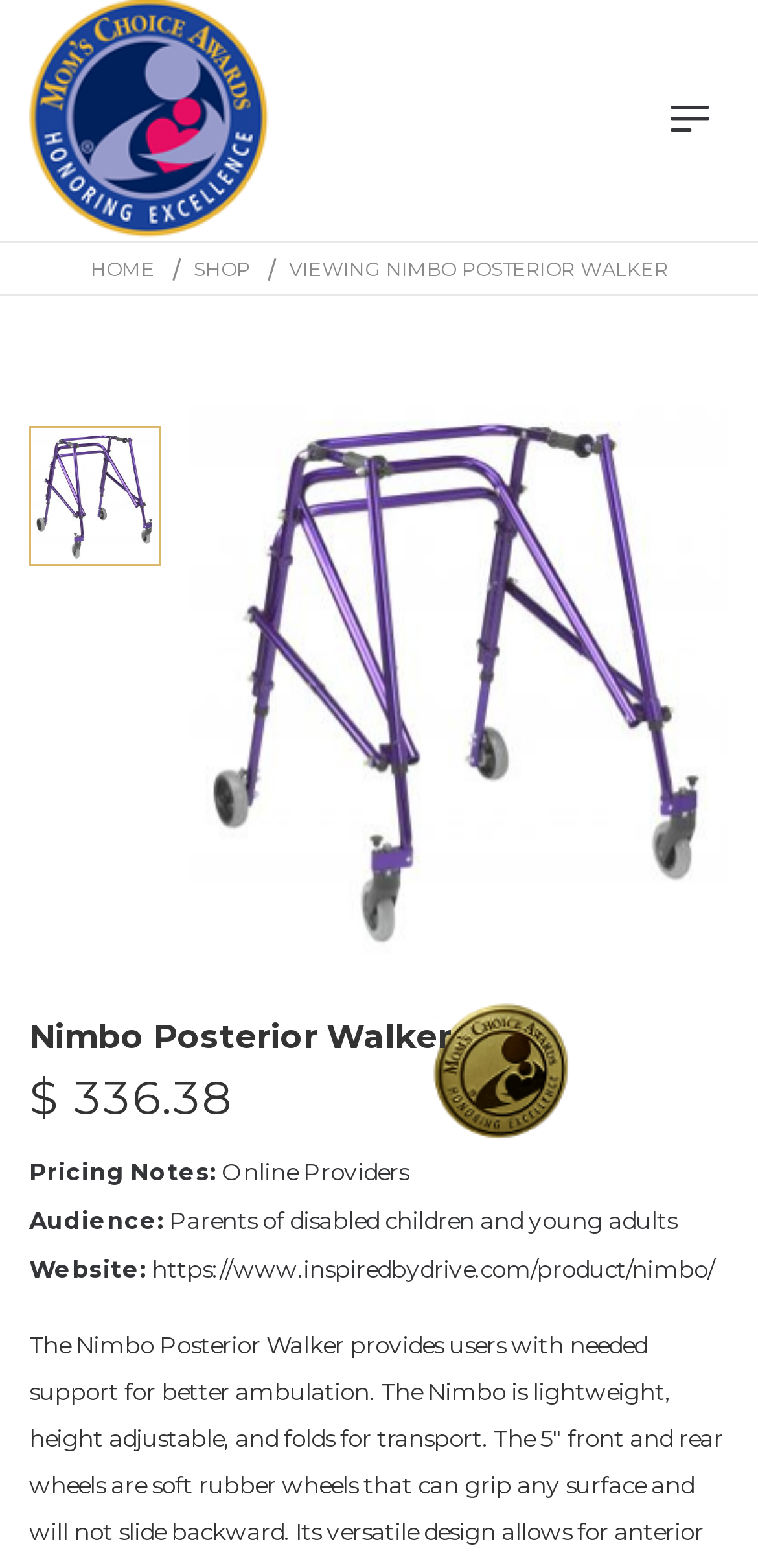What is the website associated with the Nimbo Posterior Walker?
Based on the screenshot, respond with a single word or phrase.

https://www.inspiredbydrive.com/product/nimbo/